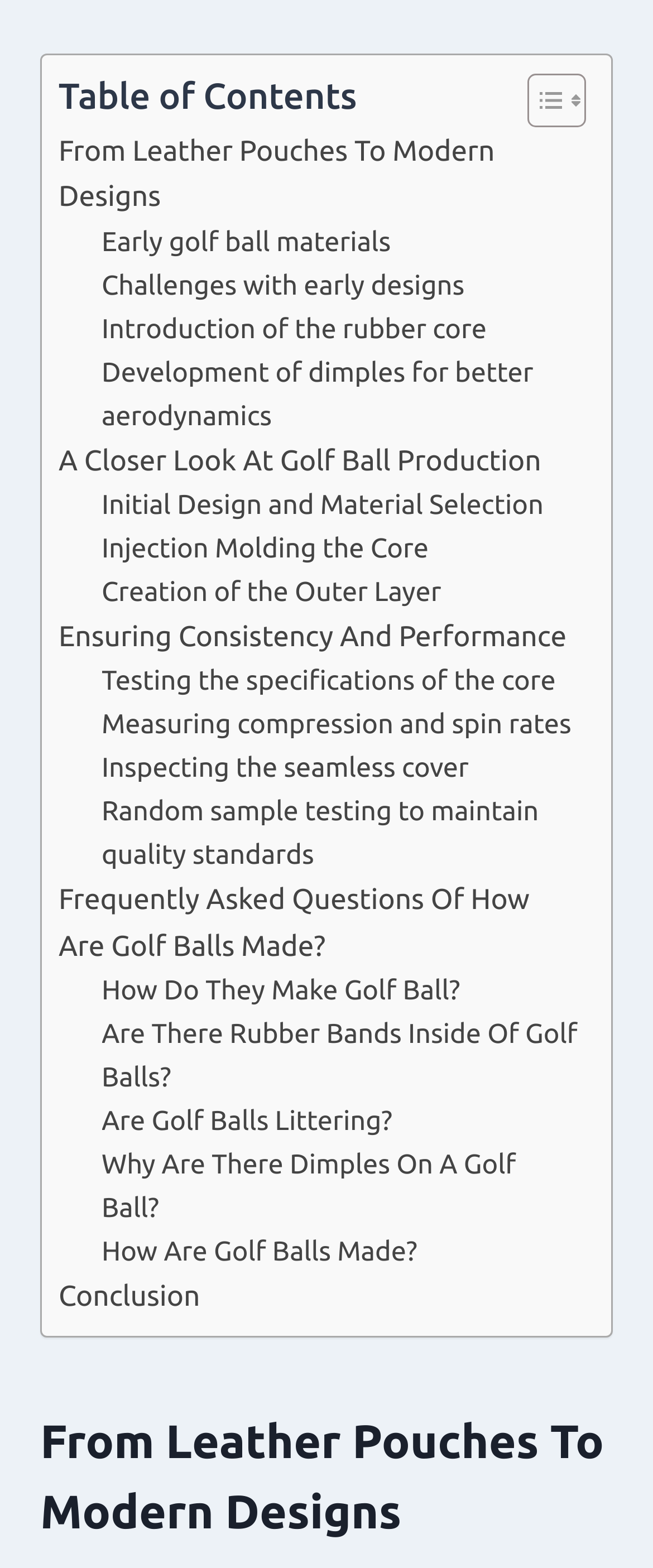Please identify the bounding box coordinates of the element I need to click to follow this instruction: "View C.F. Møller's LinkedIn page".

None